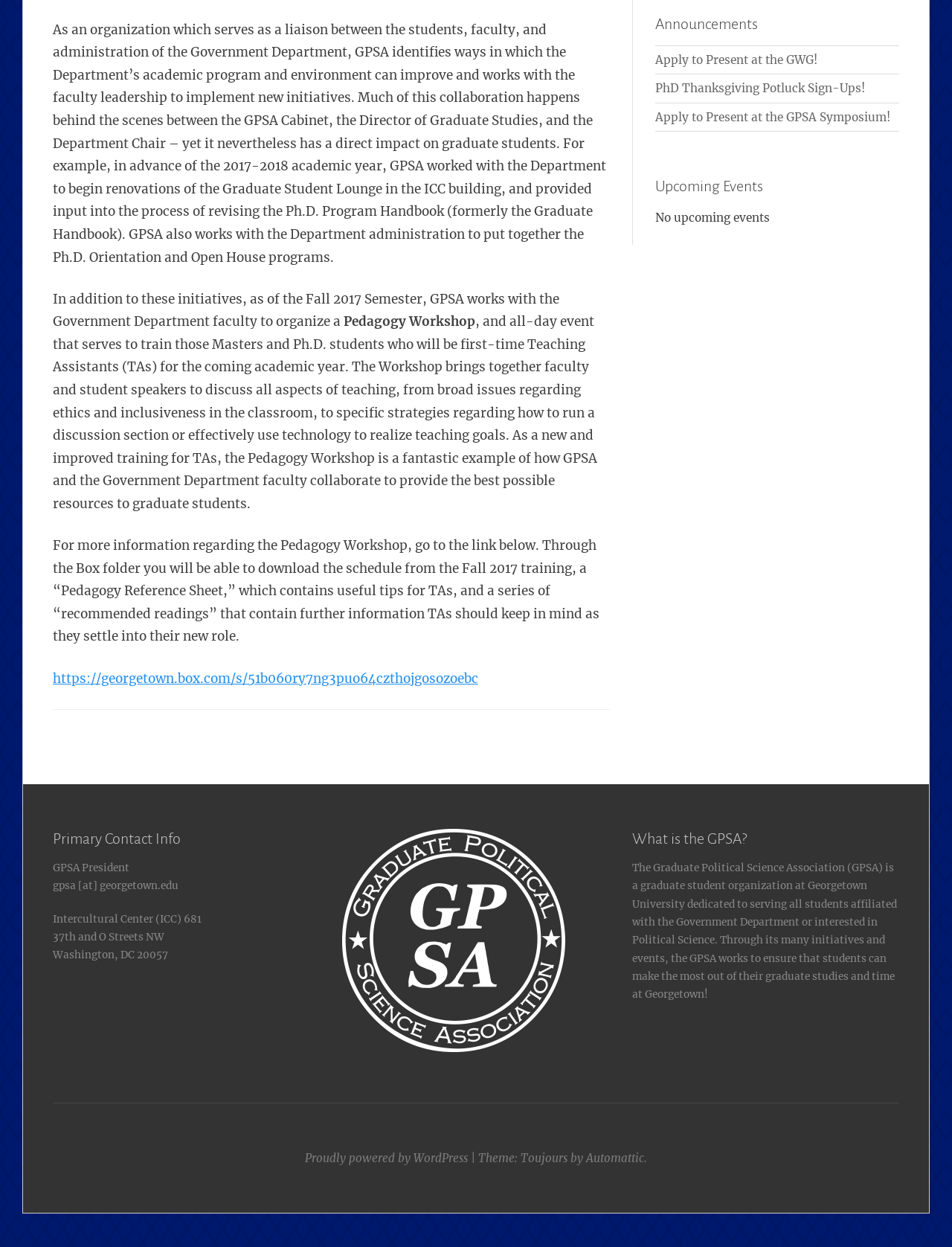Given the webpage screenshot and the description, determine the bounding box coordinates (top-left x, top-left y, bottom-right x, bottom-right y) that define the location of the UI element matching this description: PhD Thanksgiving Potluck Sign-Ups!

[0.688, 0.065, 0.908, 0.076]